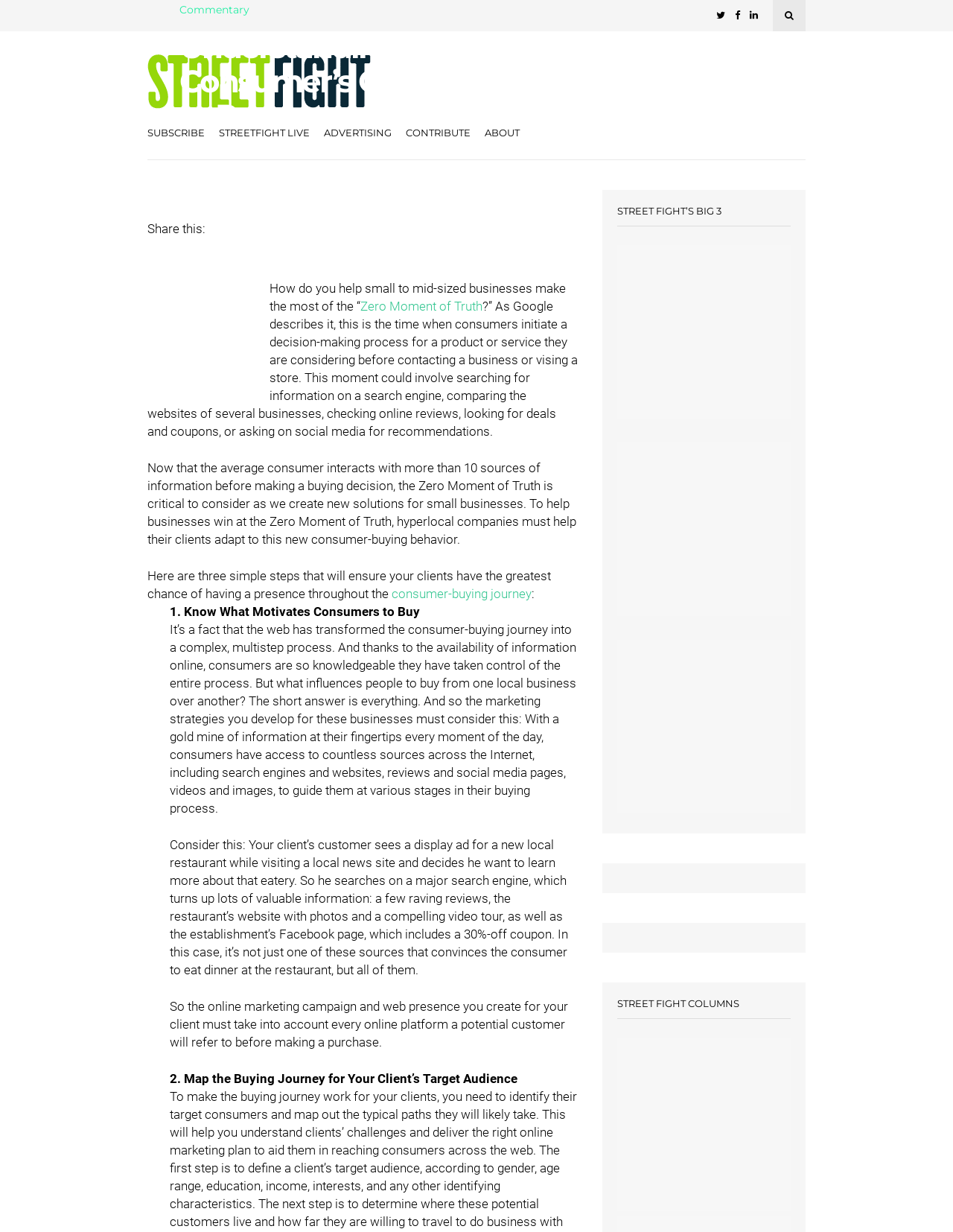Answer the question below in one word or phrase:
How many steps are suggested to help businesses win at the Zero Moment of Truth?

Three